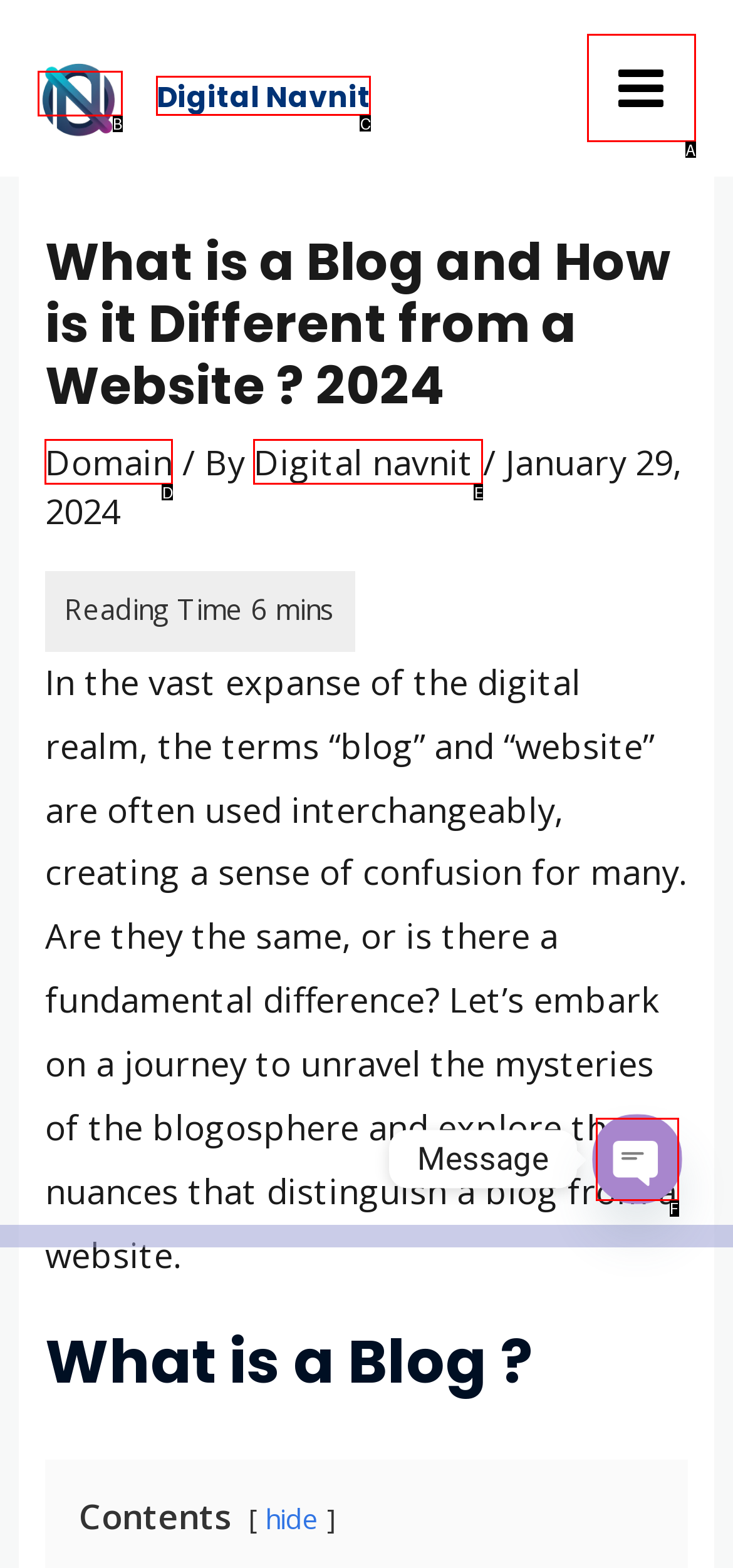Choose the option that matches the following description: Privacy Policy
Answer with the letter of the correct option.

None